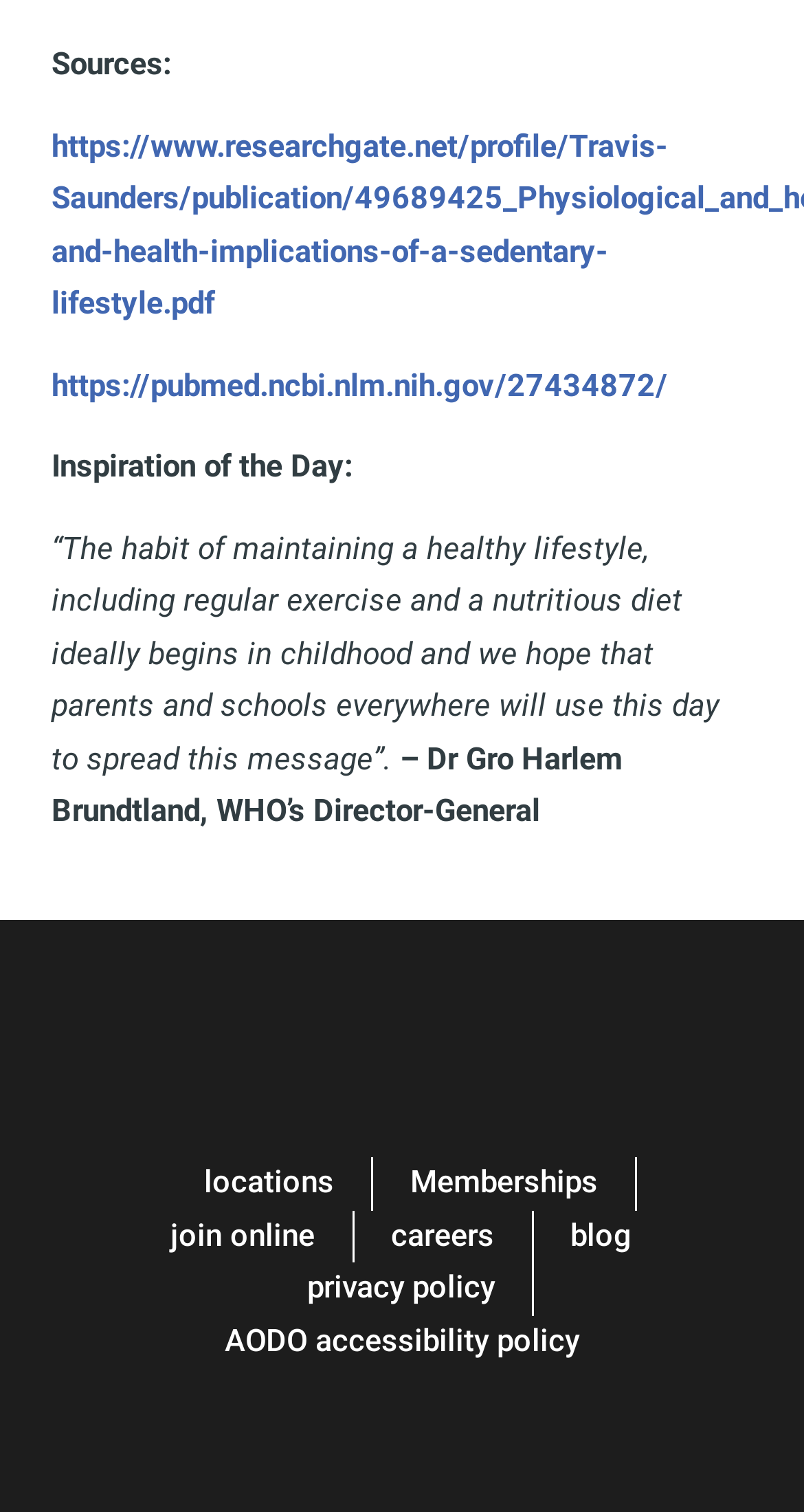What is the quote about?
Please provide a full and detailed response to the question.

The quote '“The habit of maintaining a healthy lifestyle, including regular exercise and a nutritious diet ideally begins in childhood and we hope that parents and schools everywhere will use this day to spread this message”.' is about the importance of maintaining a healthy lifestyle, specifically highlighting the need for regular exercise and a nutritious diet, and how it should ideally begin in childhood.